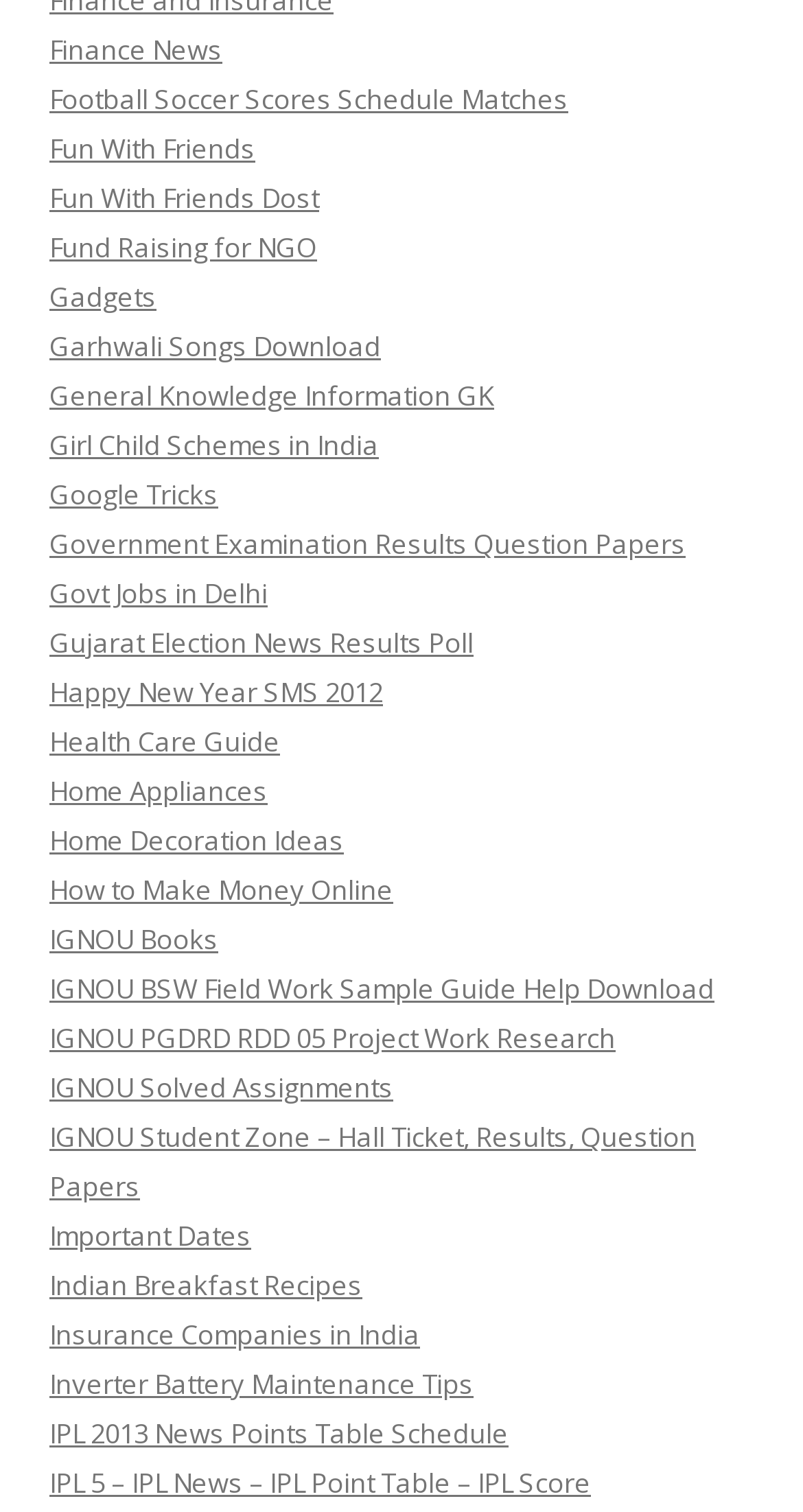Please determine the bounding box coordinates of the area that needs to be clicked to complete this task: 'Get Government Examination Results'. The coordinates must be four float numbers between 0 and 1, formatted as [left, top, right, bottom].

[0.062, 0.348, 0.854, 0.372]